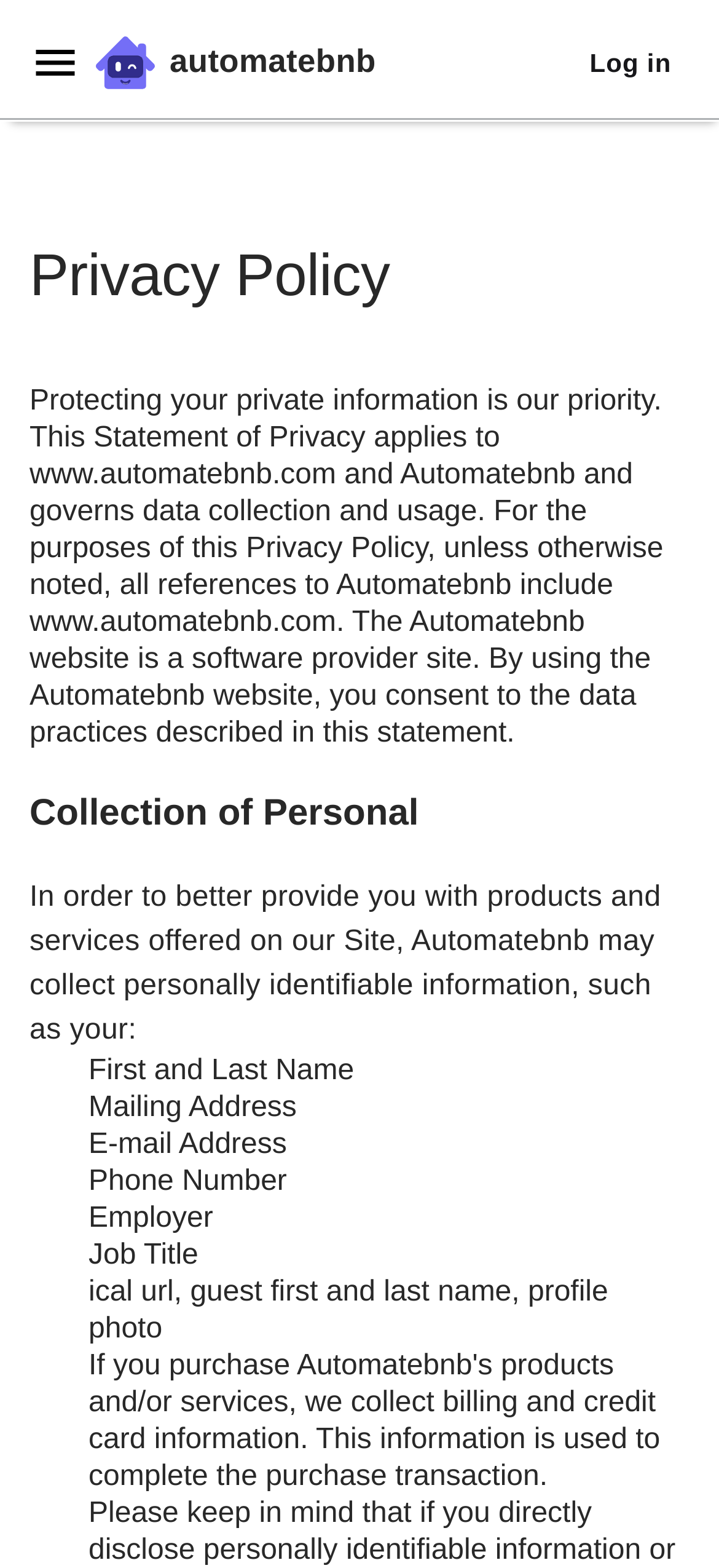Please determine the bounding box coordinates for the UI element described as: "parent_node: Search for: name="s" placeholder="Search..."".

None